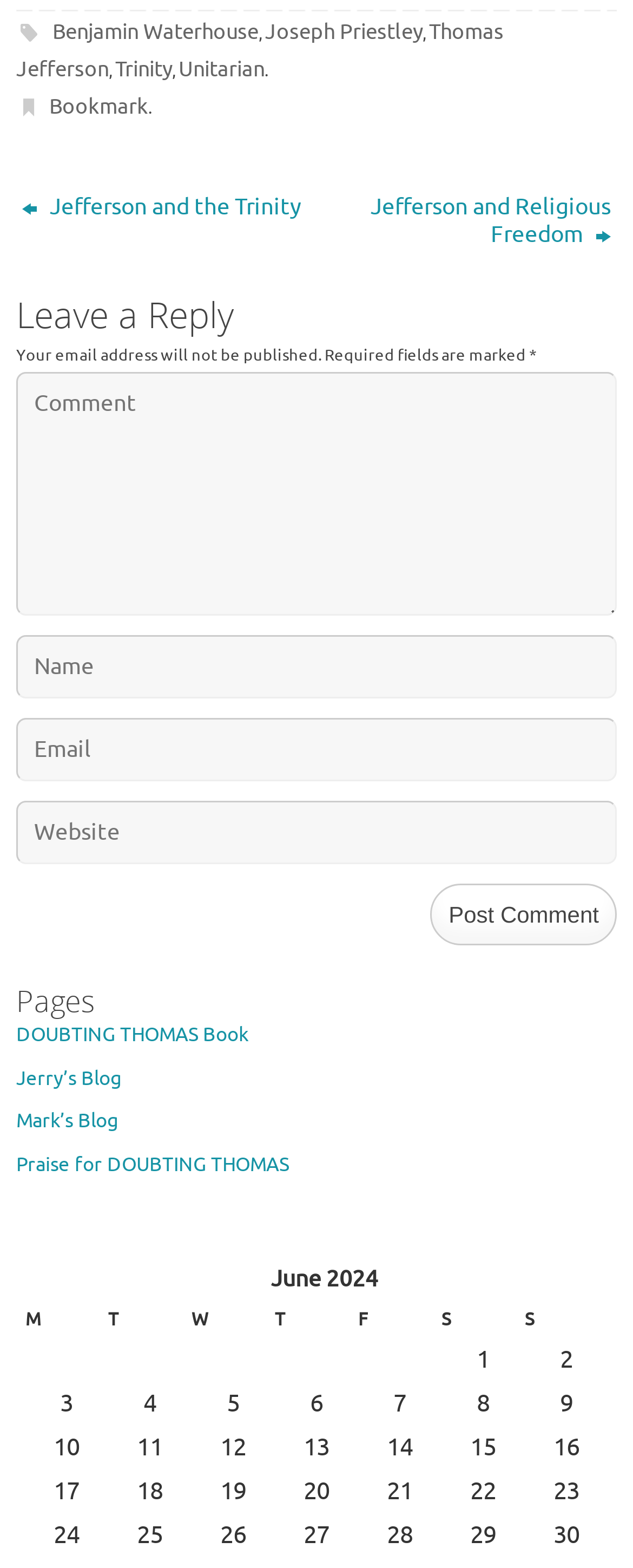Show the bounding box coordinates of the region that should be clicked to follow the instruction: "Switch to Arabic language."

None